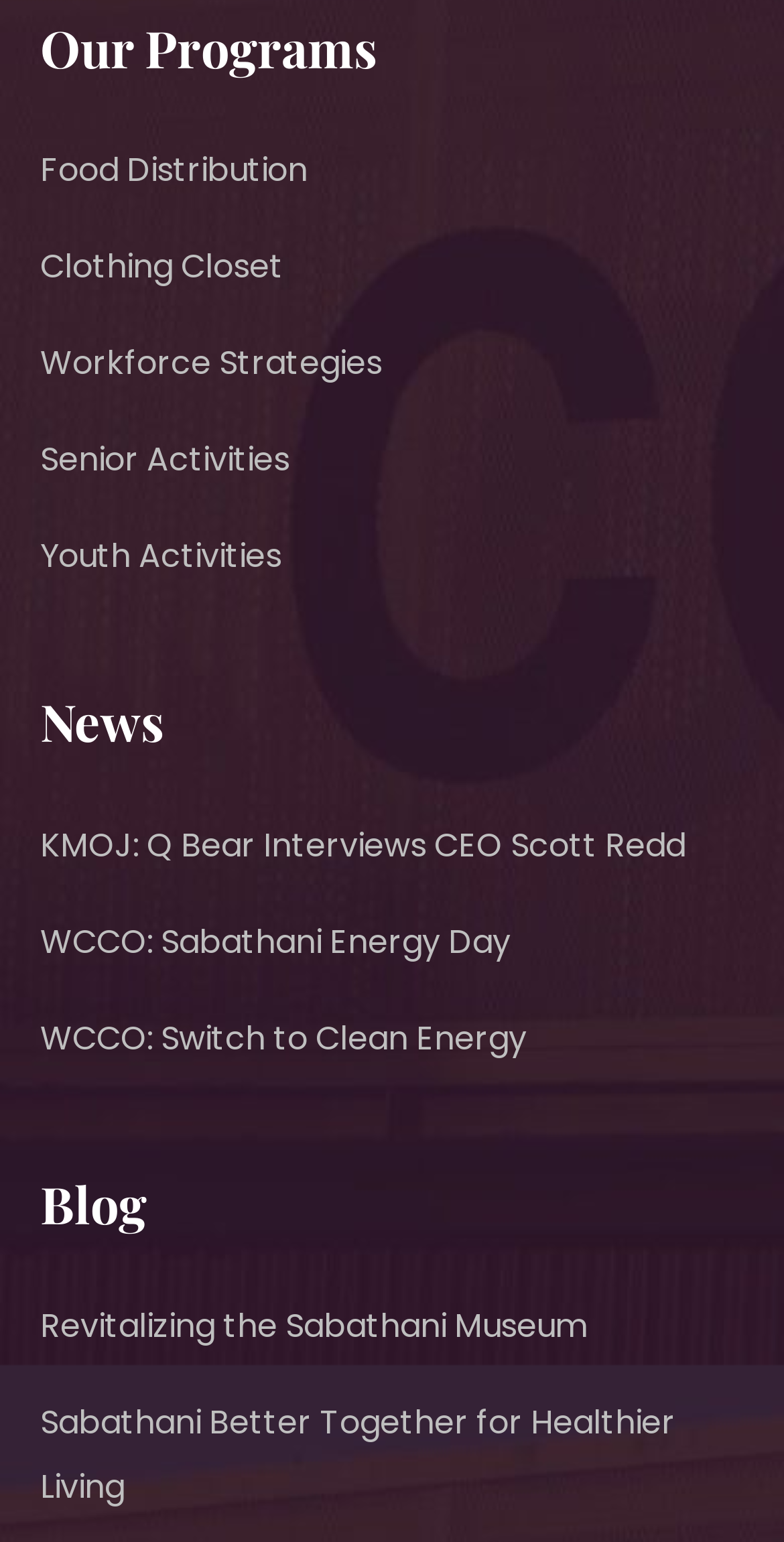Pinpoint the bounding box coordinates of the area that should be clicked to complete the following instruction: "Read about Sabathani Better Together for Healthier Living". The coordinates must be given as four float numbers between 0 and 1, i.e., [left, top, right, bottom].

[0.051, 0.907, 0.862, 0.979]